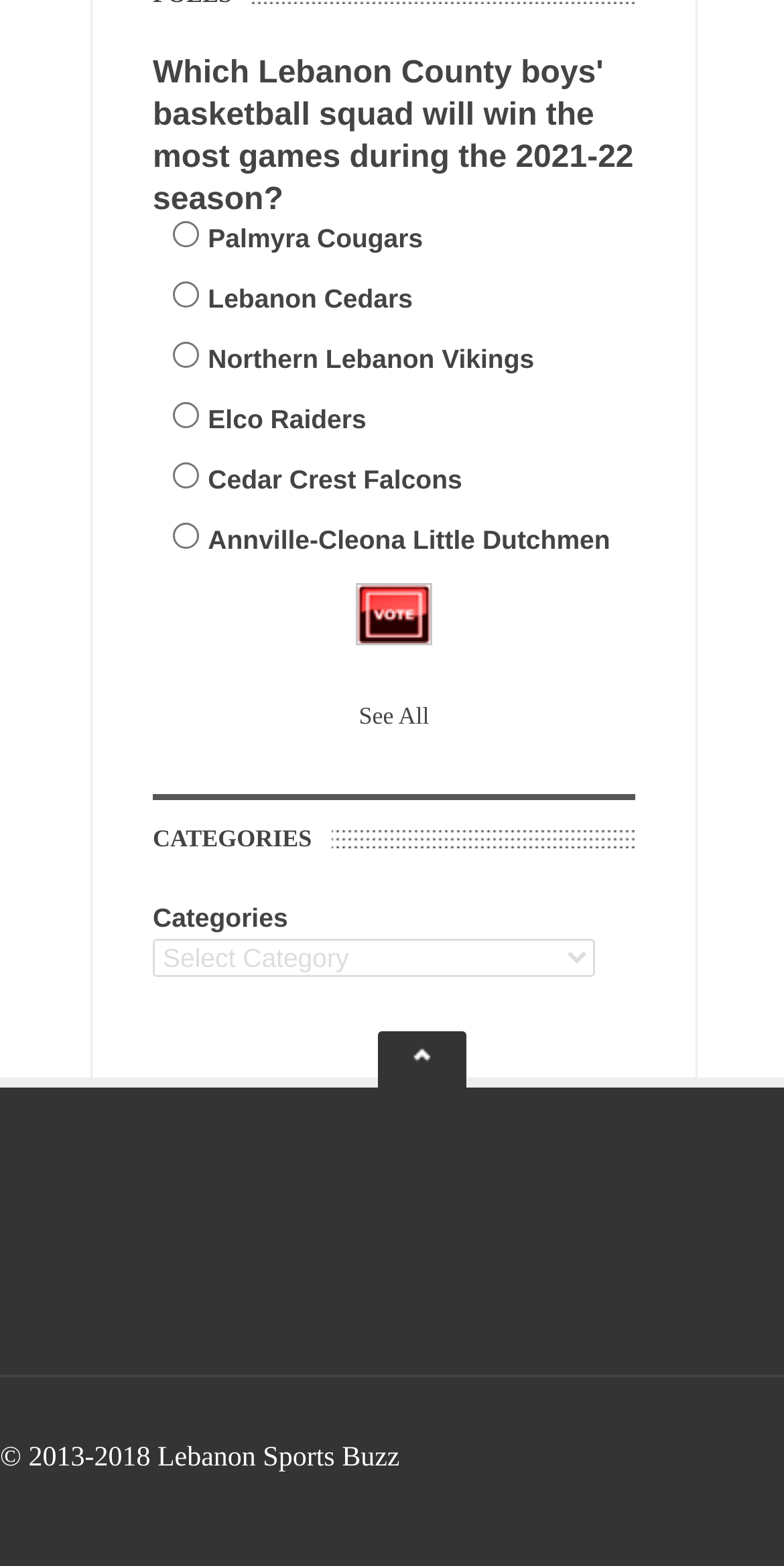Highlight the bounding box coordinates of the region I should click on to meet the following instruction: "Open See All".

[0.458, 0.448, 0.547, 0.466]